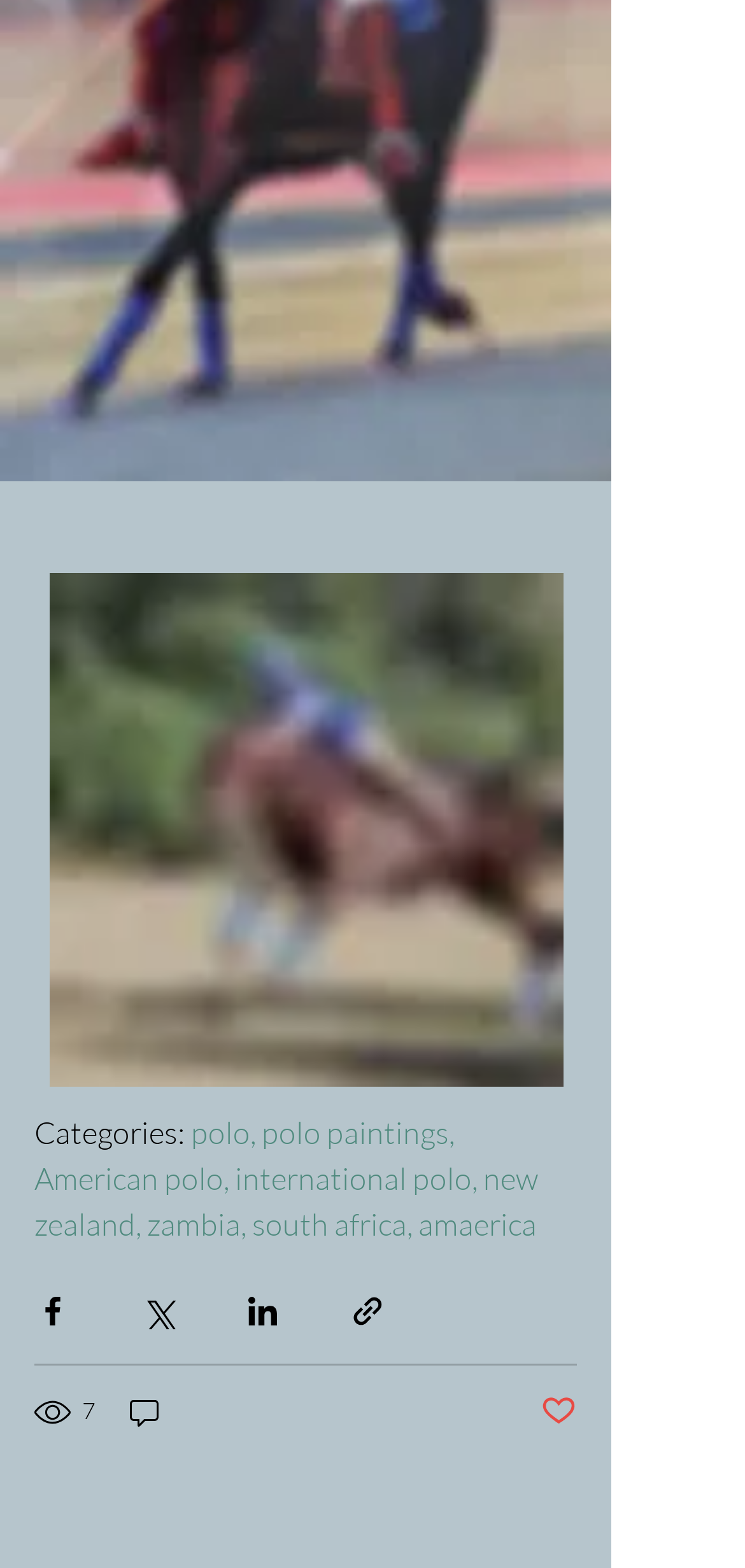How many comments does the post have?
Look at the image and answer the question using a single word or phrase.

0 comments